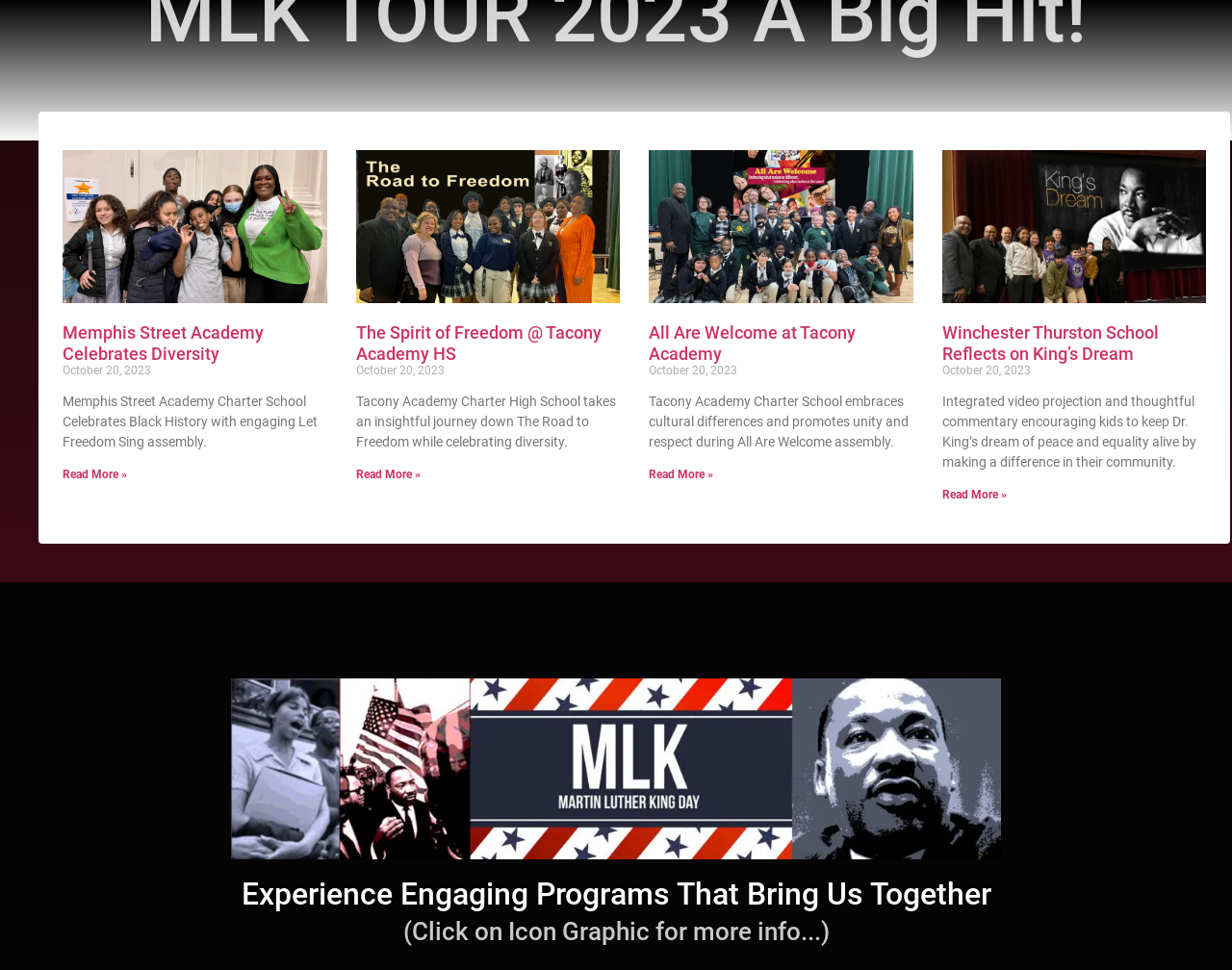Determine the bounding box for the described HTML element: "Memphis Street Academy Celebrates Diversity". Ensure the coordinates are four float numbers between 0 and 1 in the format [left, top, right, bottom].

[0.051, 0.333, 0.214, 0.375]